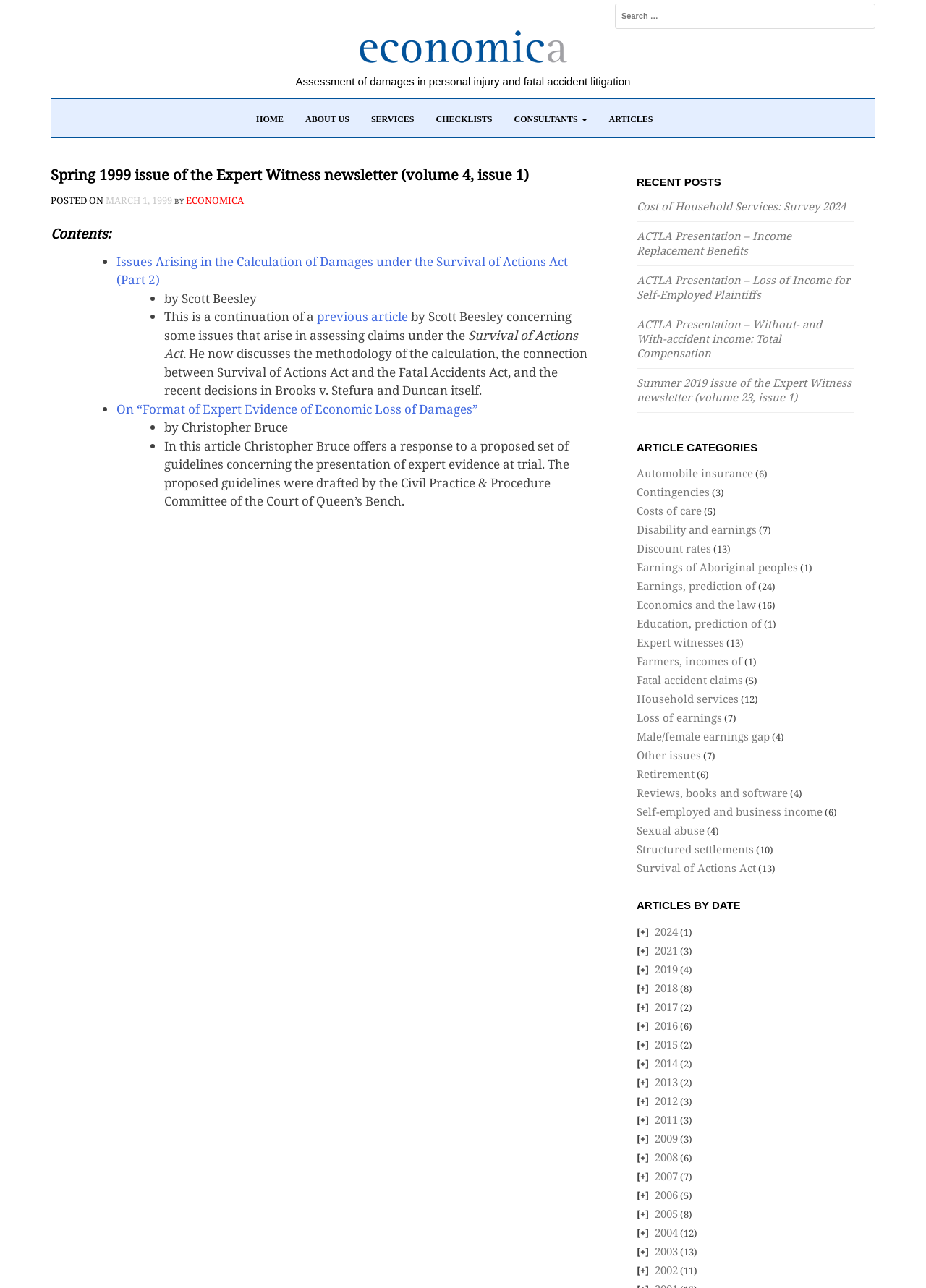Using the element description Earnings, prediction of, predict the bounding box coordinates for the UI element. Provide the coordinates in (top-left x, top-left y, bottom-right x, bottom-right y) format with values ranging from 0 to 1.

[0.688, 0.449, 0.816, 0.46]